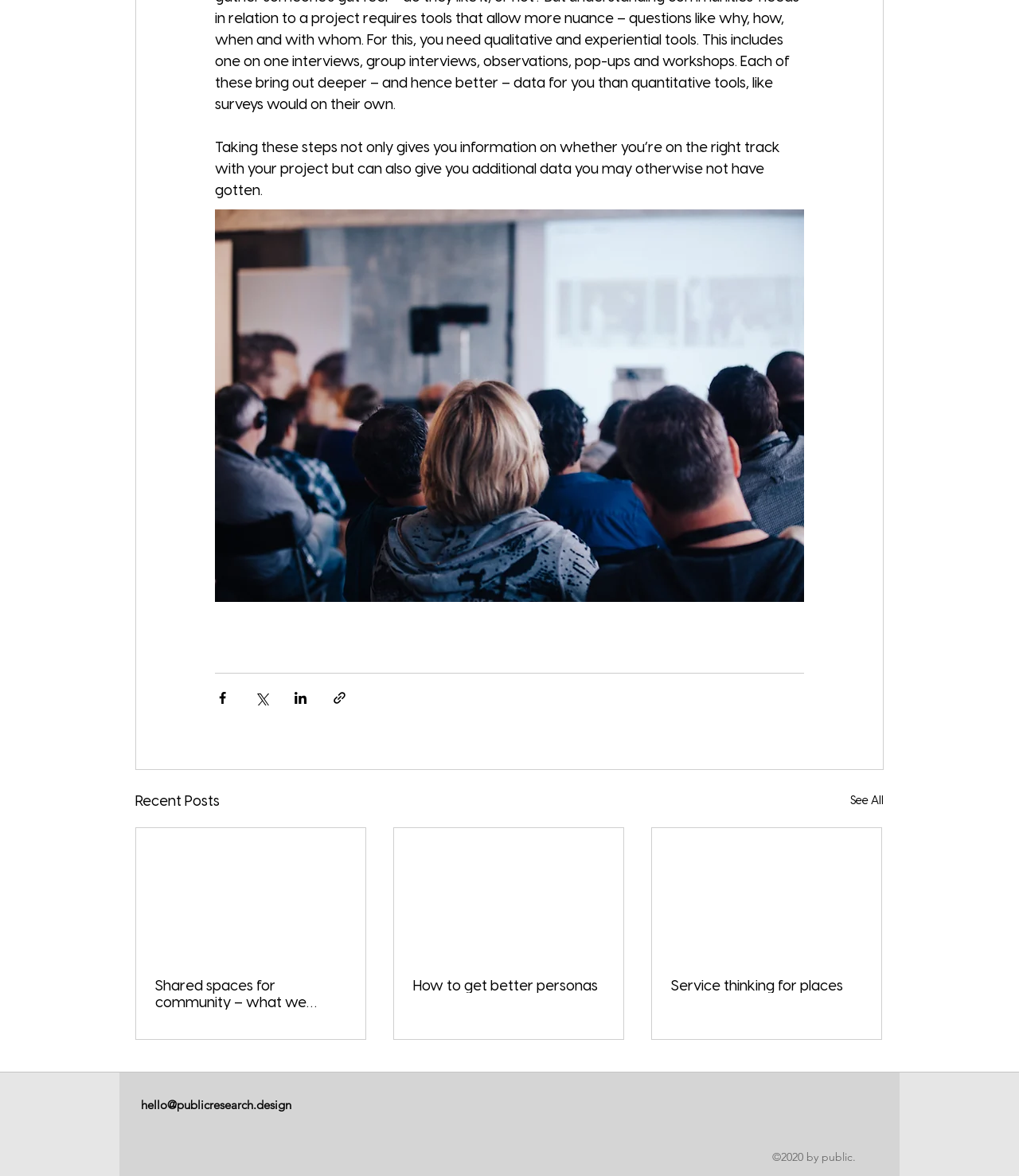Determine the bounding box coordinates of the UI element described by: "Service thinking for places".

[0.659, 0.83, 0.846, 0.844]